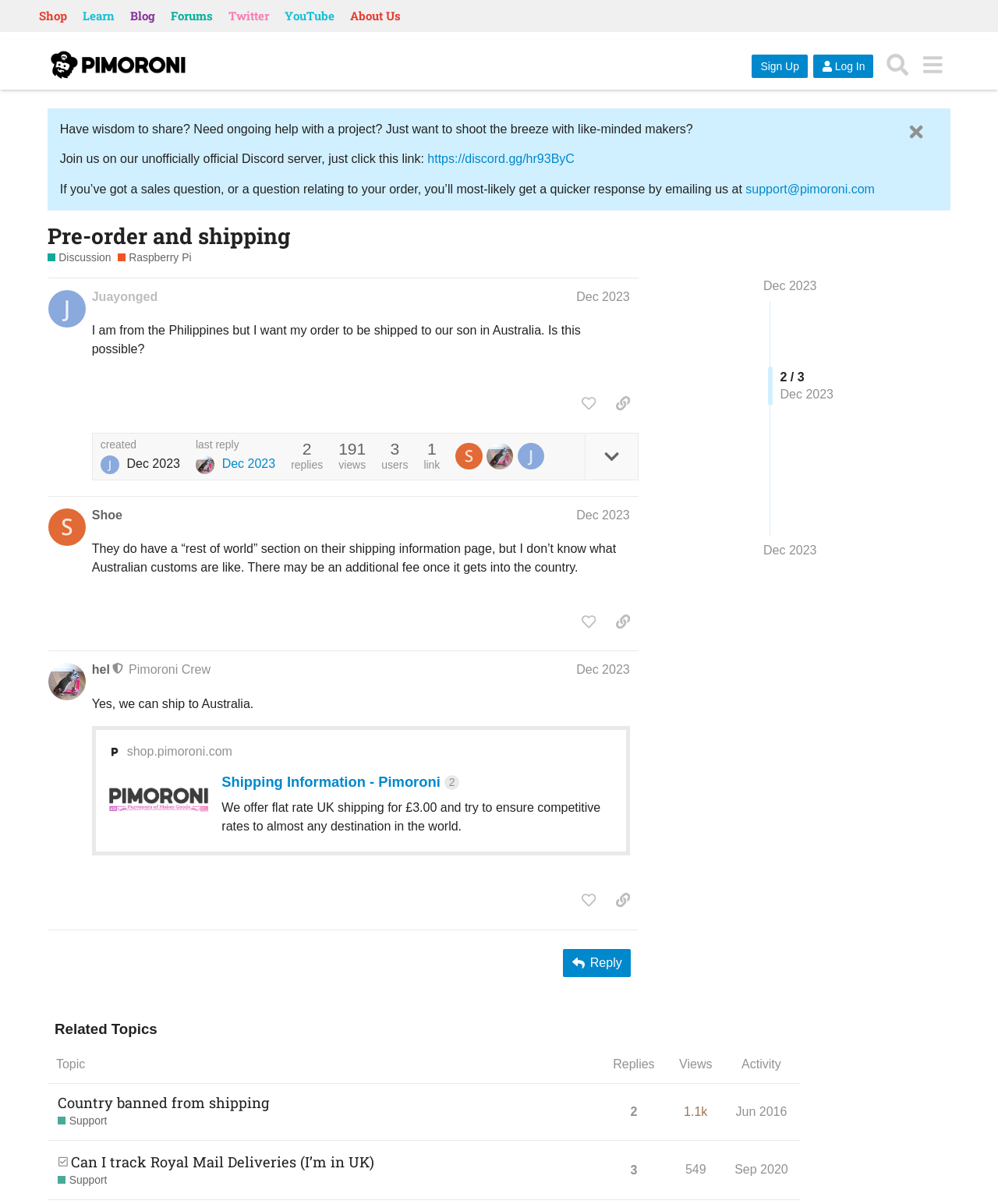Find and generate the main title of the webpage.

Pre-order and shipping